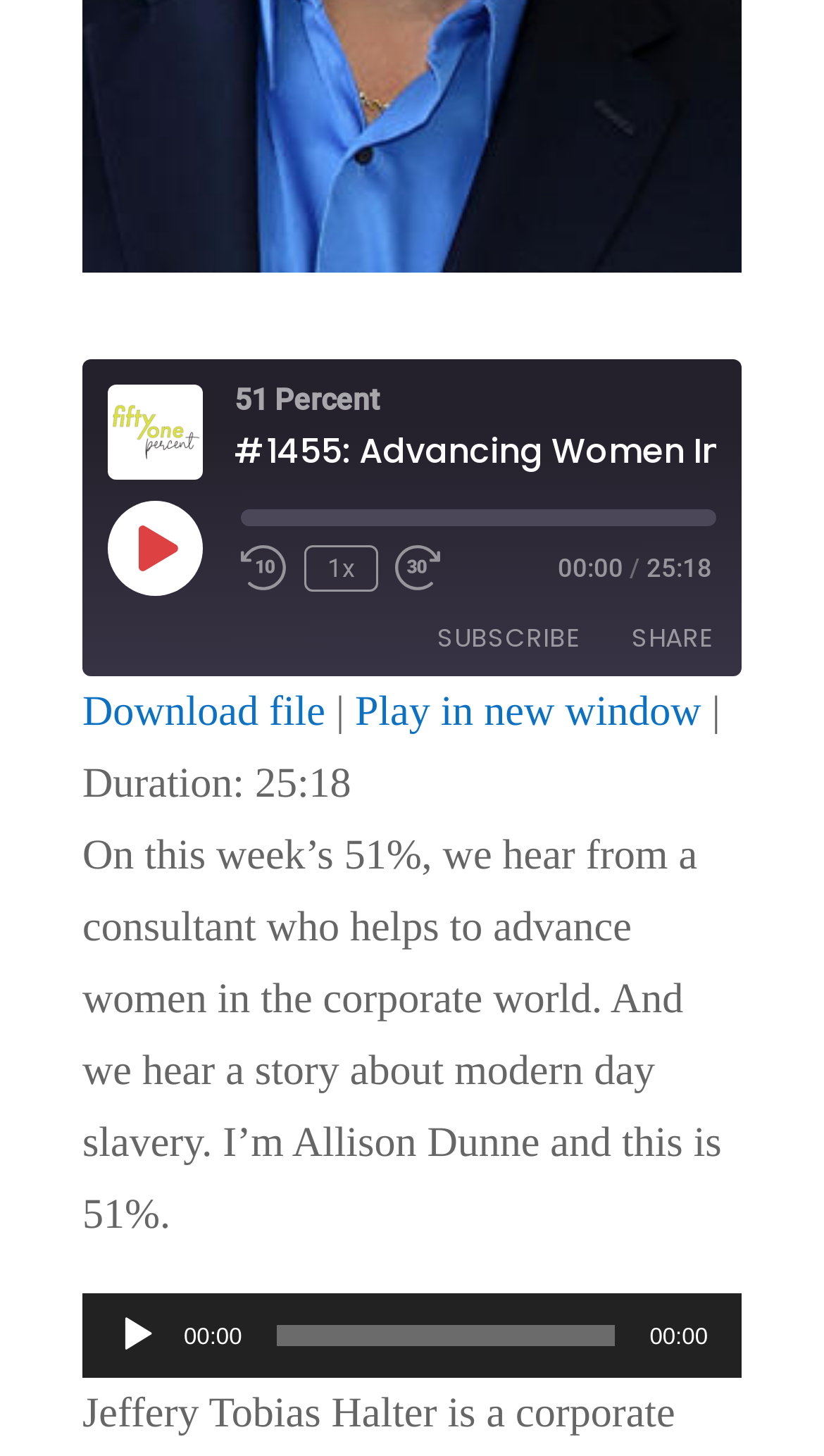Can you specify the bounding box coordinates of the area that needs to be clicked to fulfill the following instruction: "Play in a new window"?

[0.431, 0.473, 0.851, 0.505]